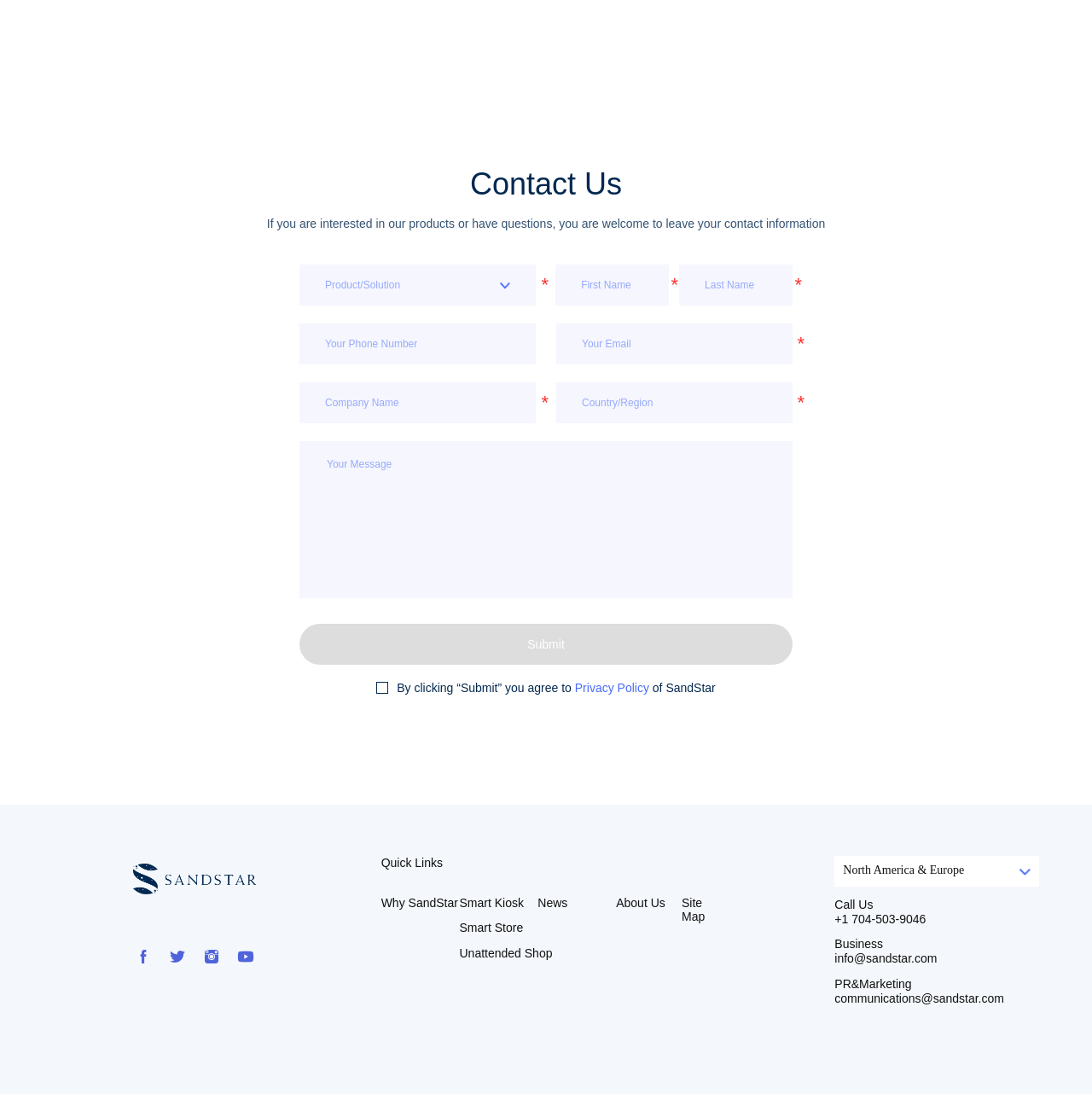Find the coordinates for the bounding box of the element with this description: "parent_node: Smart Kiosk name="zx_type_text" placeholder="Product/Solution"".

[0.274, 0.245, 0.458, 0.276]